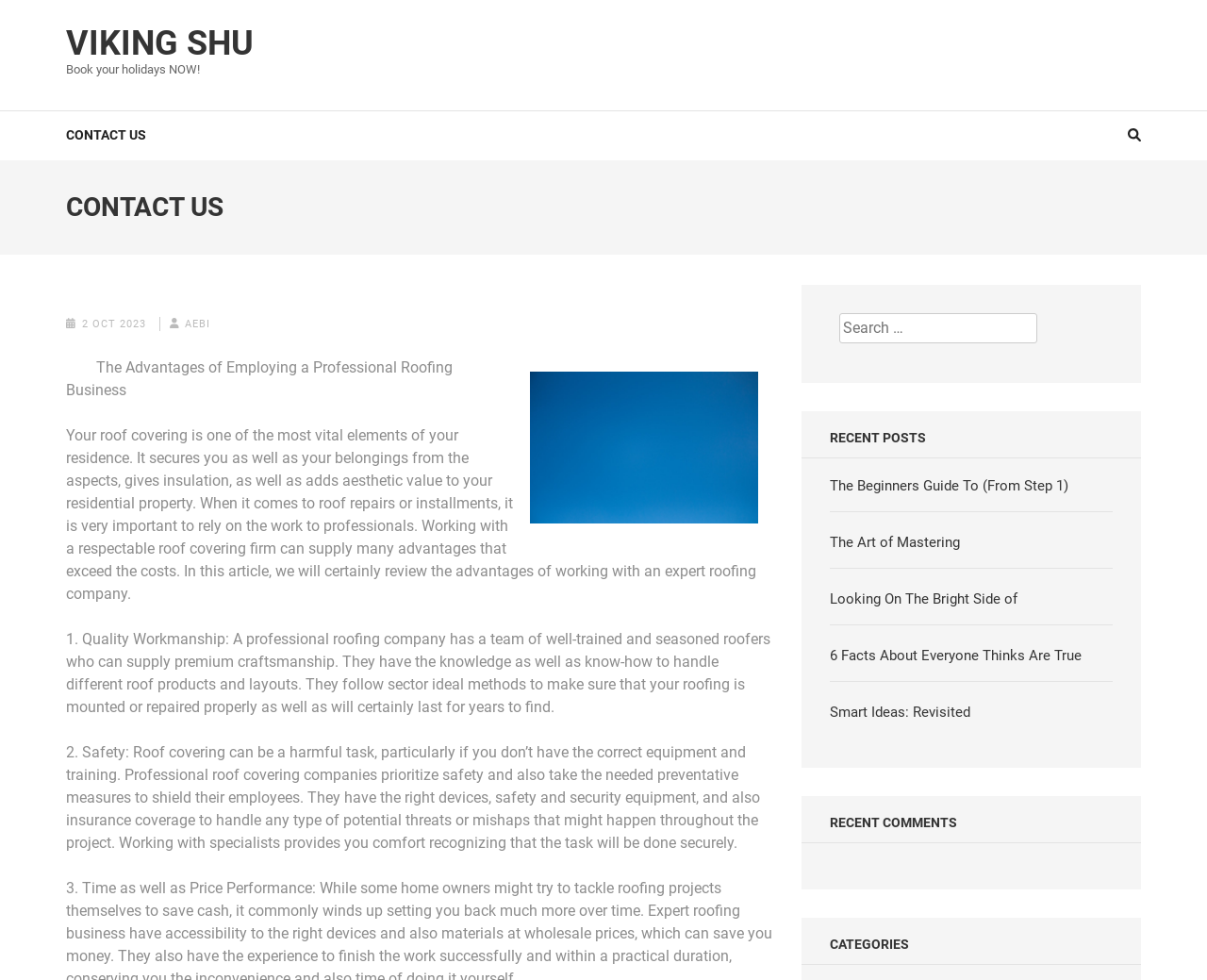Could you highlight the region that needs to be clicked to execute the instruction: "Contact us"?

[0.055, 0.113, 0.121, 0.162]